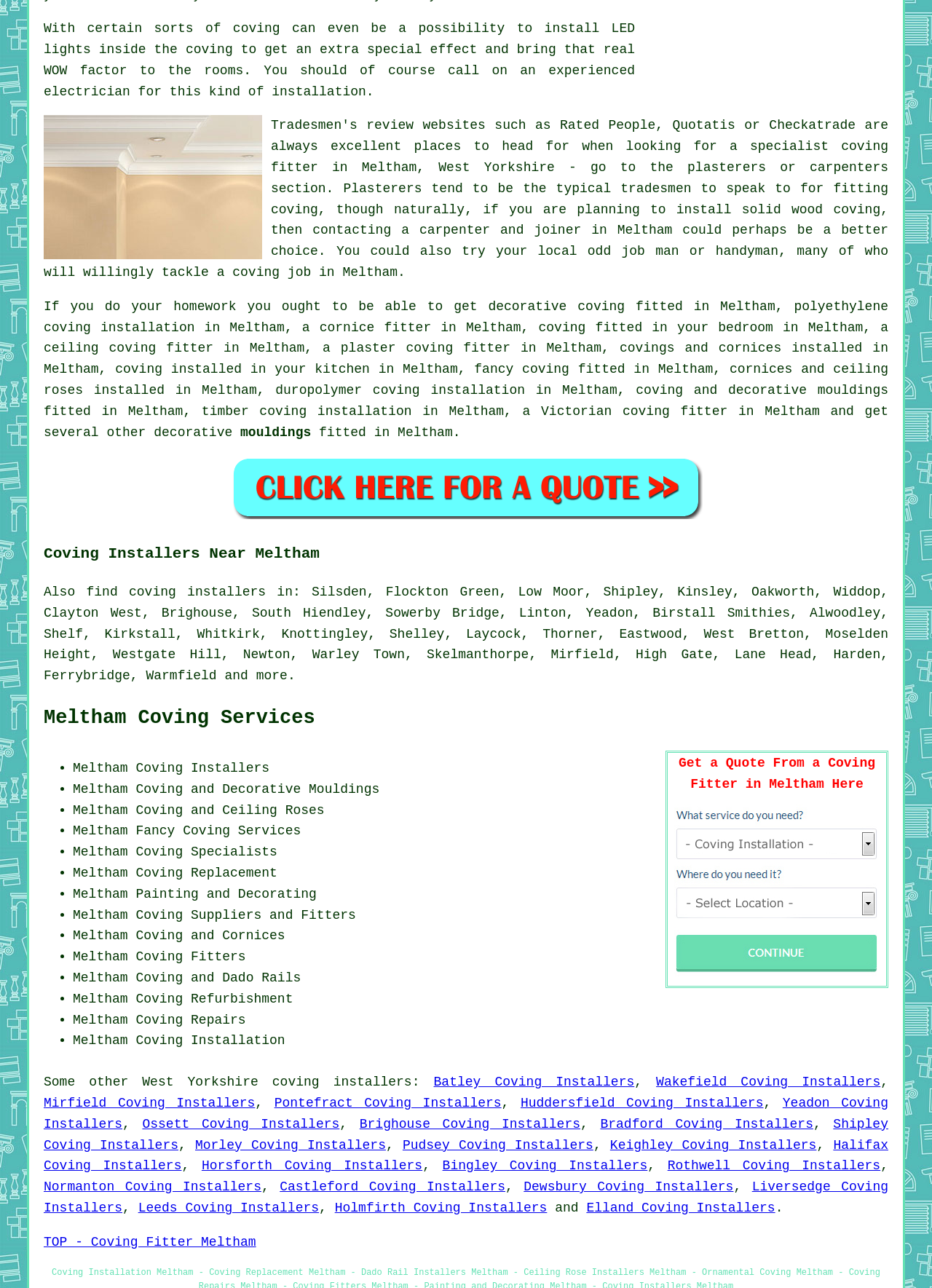What type of professionals can install coving?
Using the information from the image, give a concise answer in one word or a short phrase.

Electrician, Plasterer, Carpenter